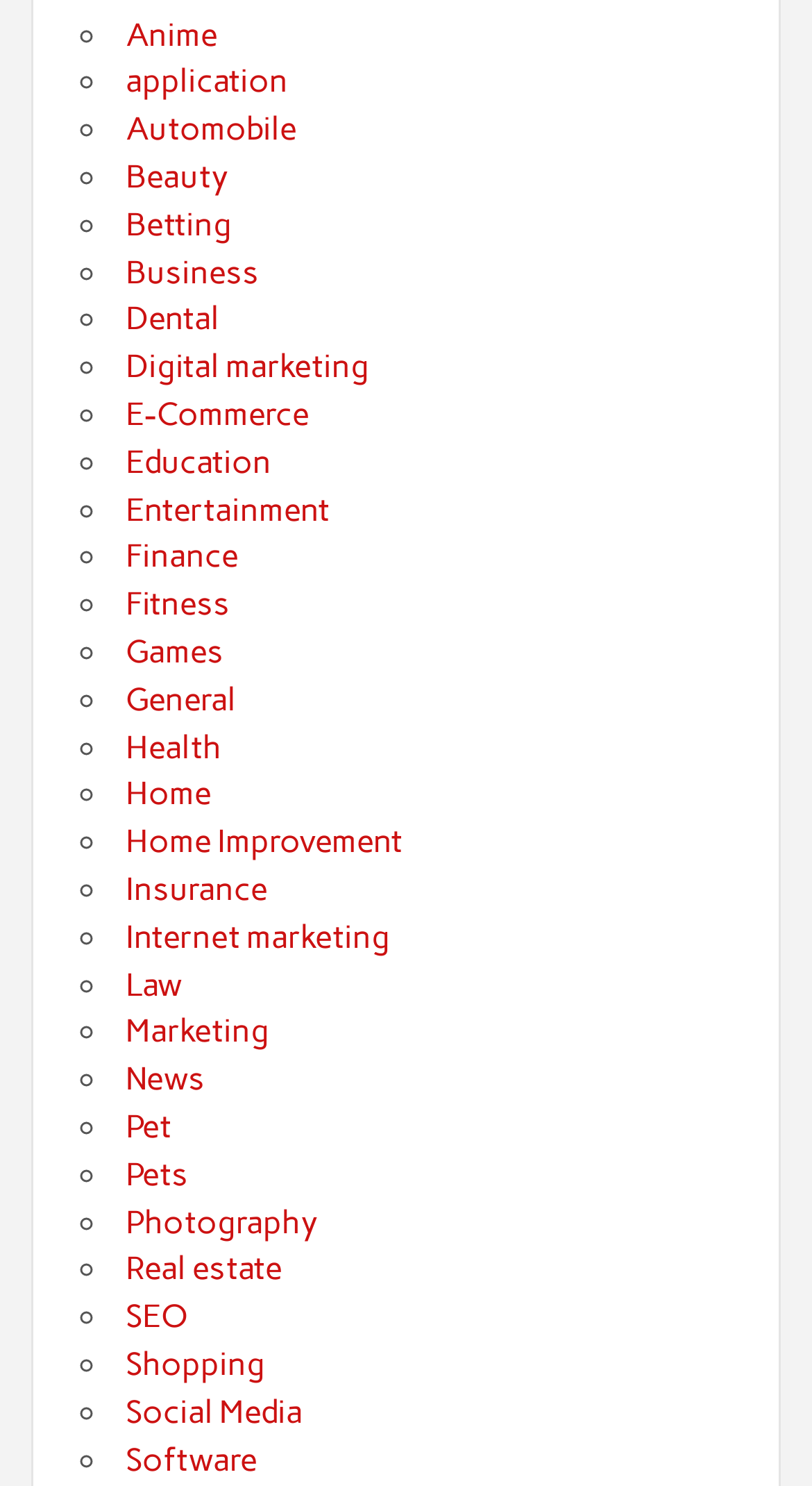What is the first category listed?
Answer with a single word or phrase by referring to the visual content.

Anime